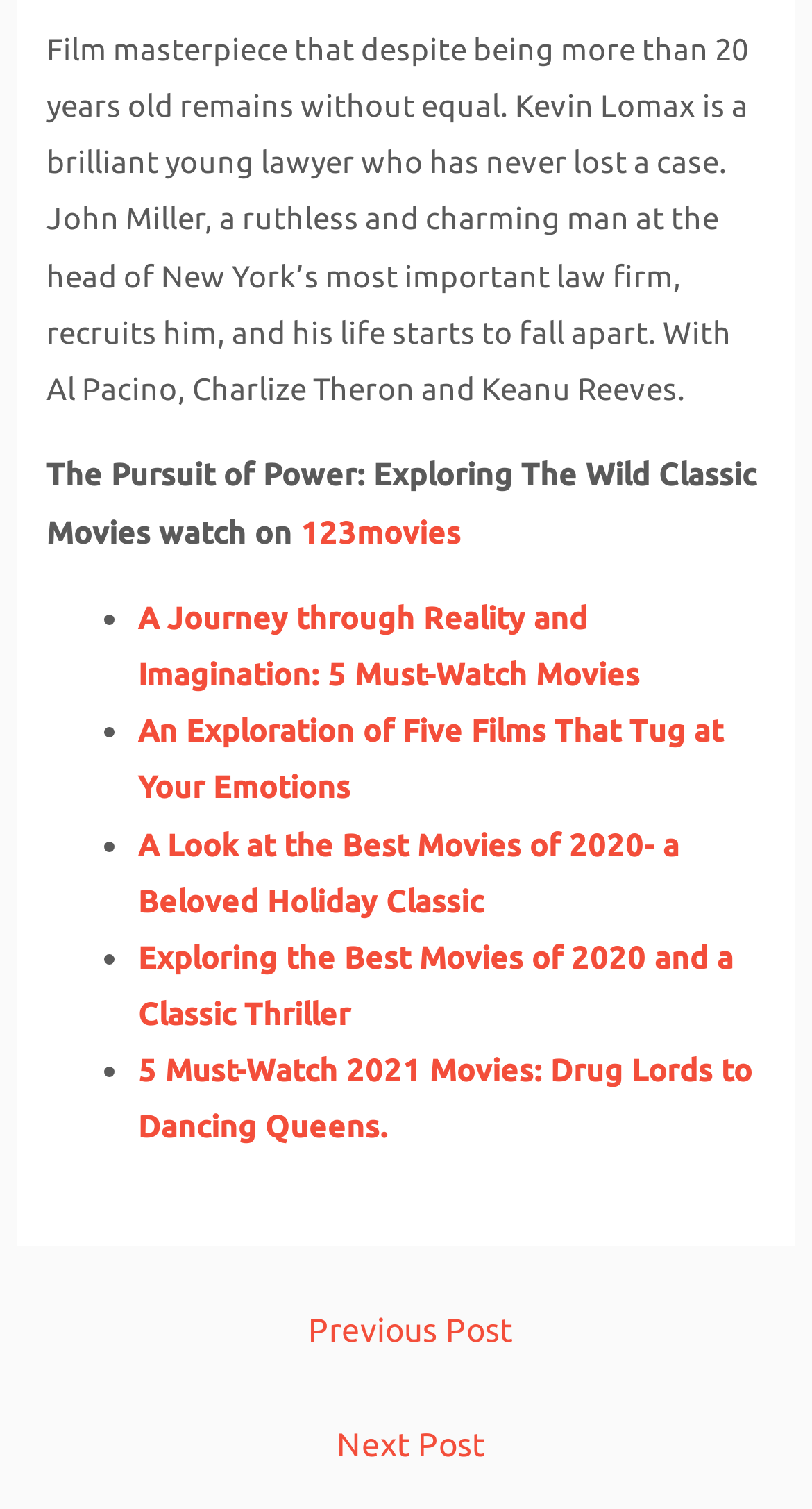Please pinpoint the bounding box coordinates for the region I should click to adhere to this instruction: "Access List of Locations".

None